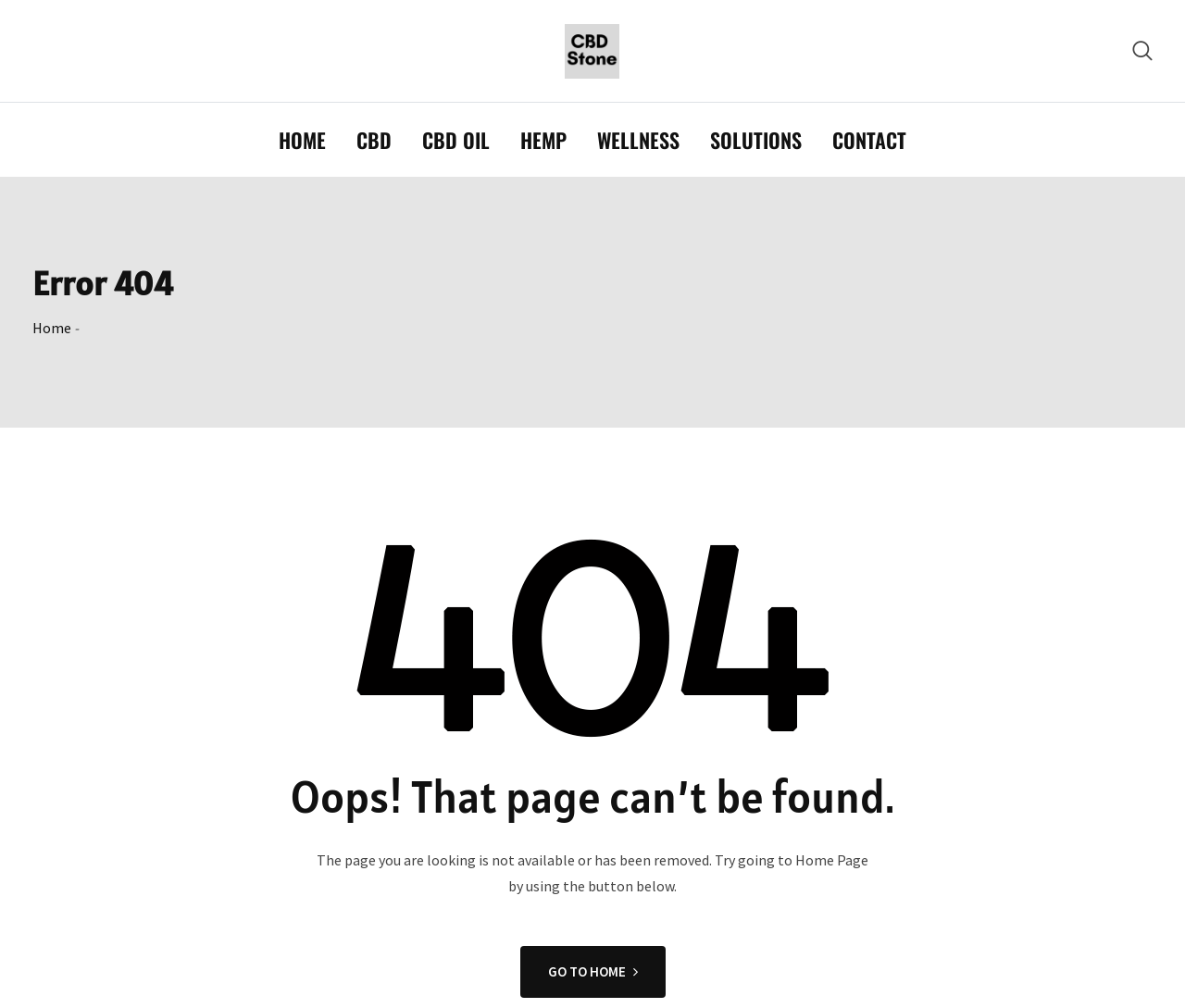What is the image on this page used for?
Refer to the image and offer an in-depth and detailed answer to the question.

The image on this page is used for decoration purposes, as it does not contain any text or functional elements, and is placed below the error message, likely to add visual appeal to the page.